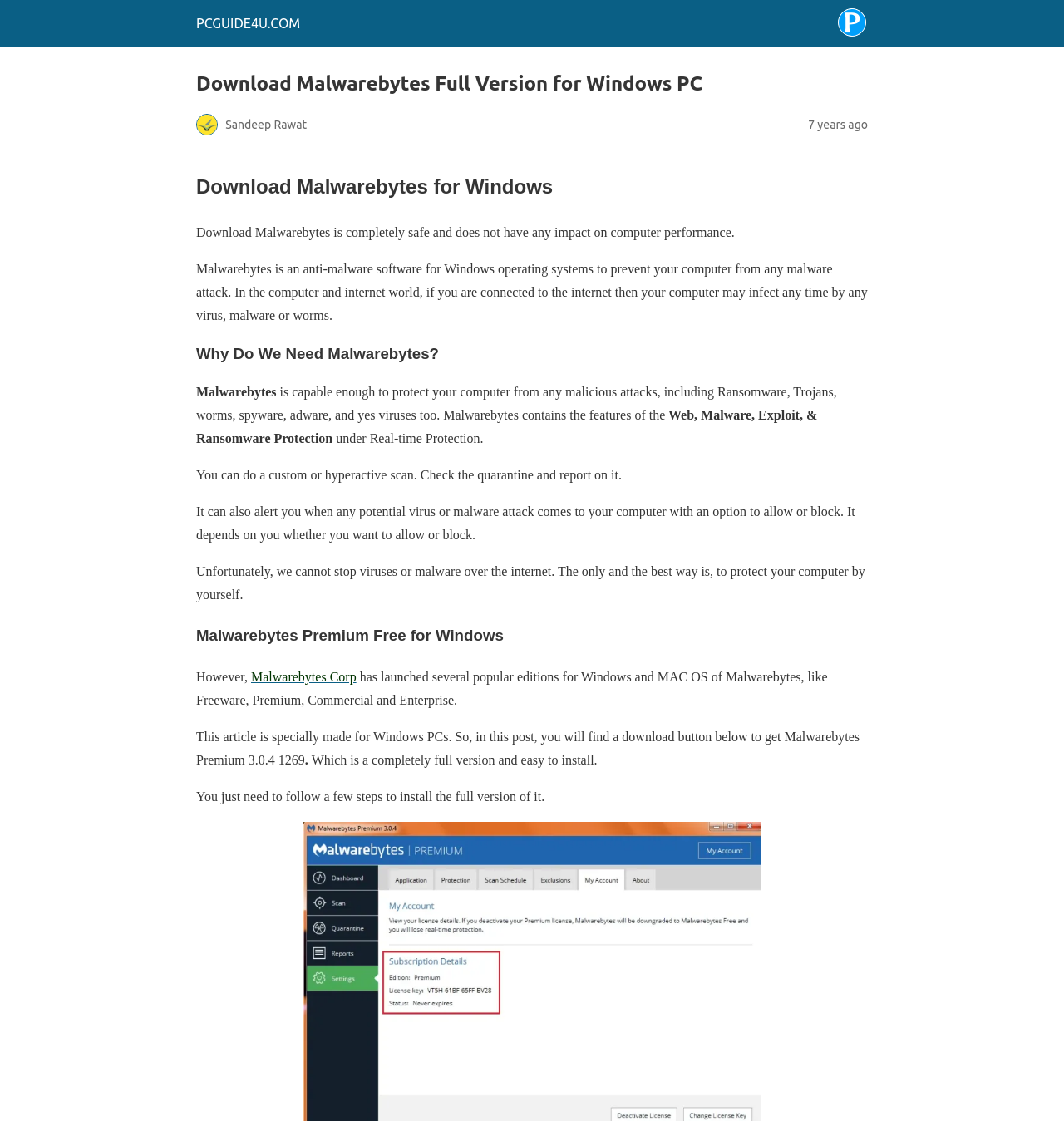Give a short answer using one word or phrase for the question:
What is the version of Malwarebytes available for download?

Premium 3.0.4 1269